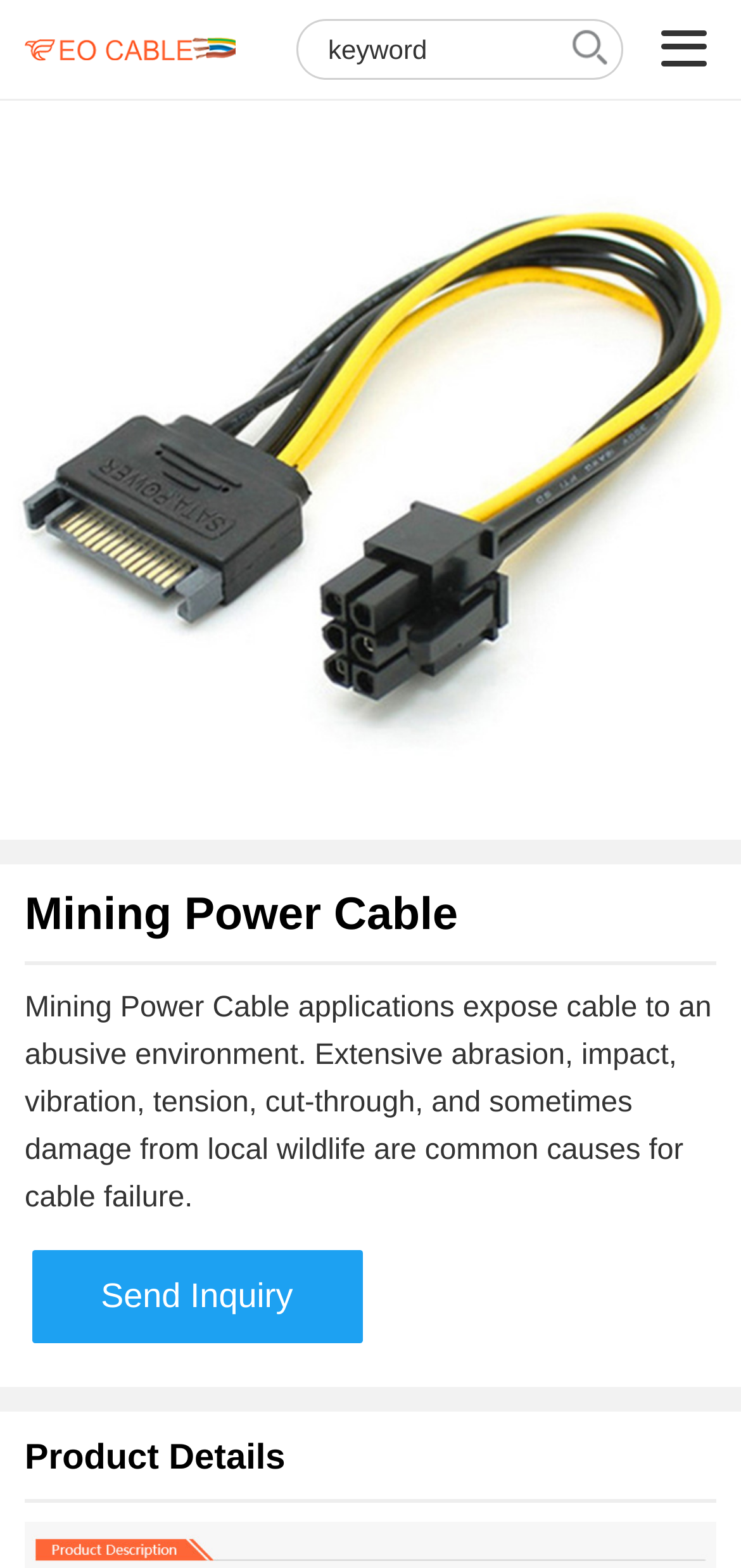Provide a one-word or short-phrase answer to the question:
What is the company name?

Liaoning EO Technology Co.,Ltd